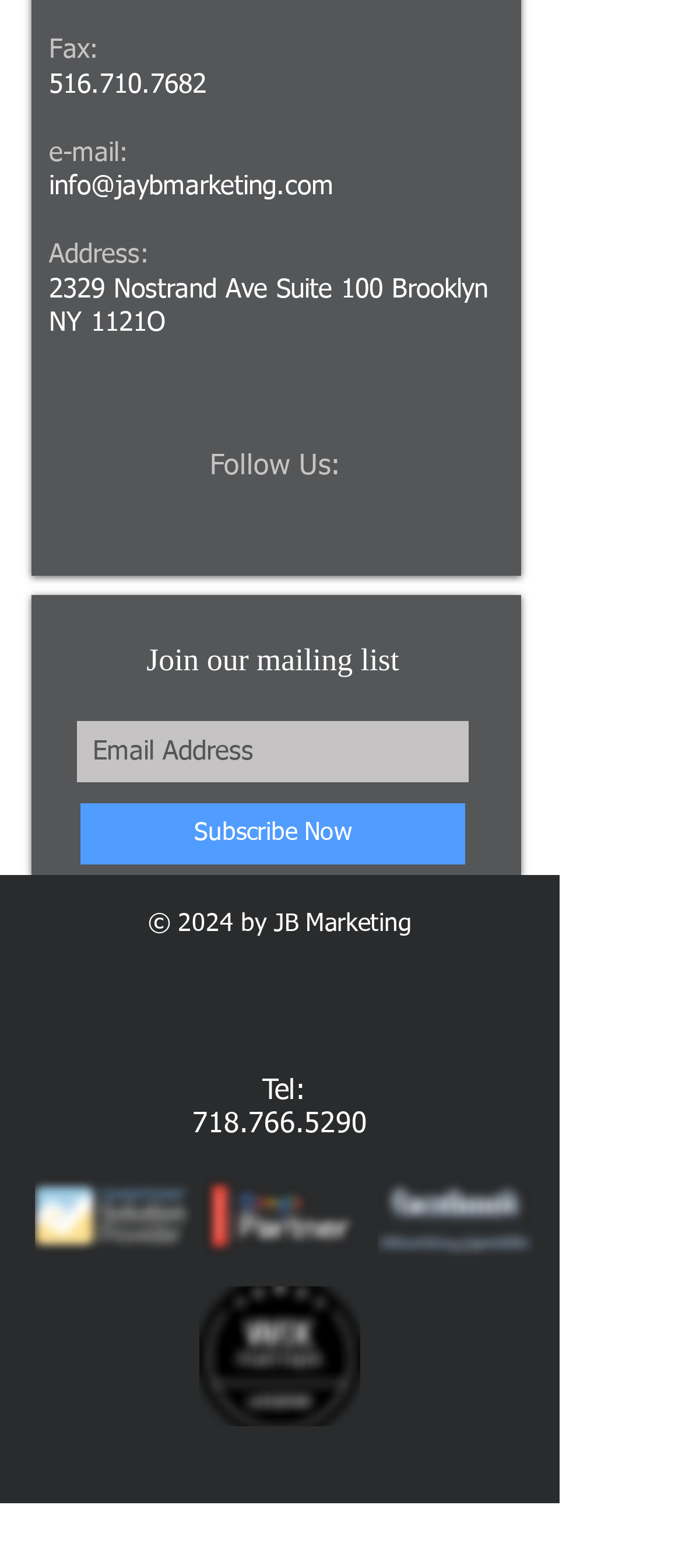What is the fax number?
Please respond to the question with as much detail as possible.

The fax number can be found in the contact information section, where it is listed as 'Fax:' followed by the number '516.710.7682'.